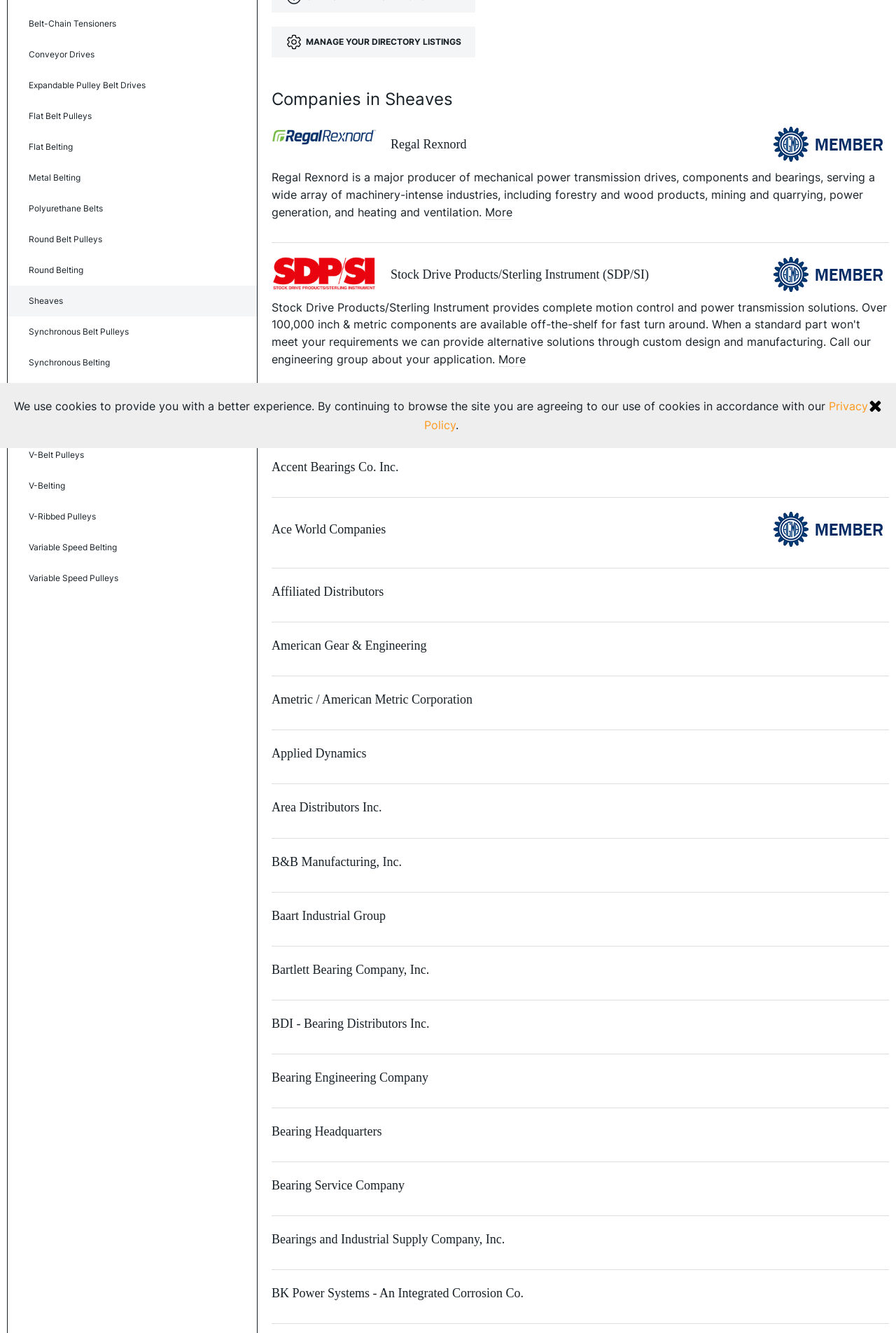Refer to the element description parent_node: Motors and identify the corresponding bounding box in the screenshot. Format the coordinates as (top-left x, top-left y, bottom-right x, bottom-right y) with values in the range of 0 to 1.

[0.18, 0.356, 0.203, 0.375]